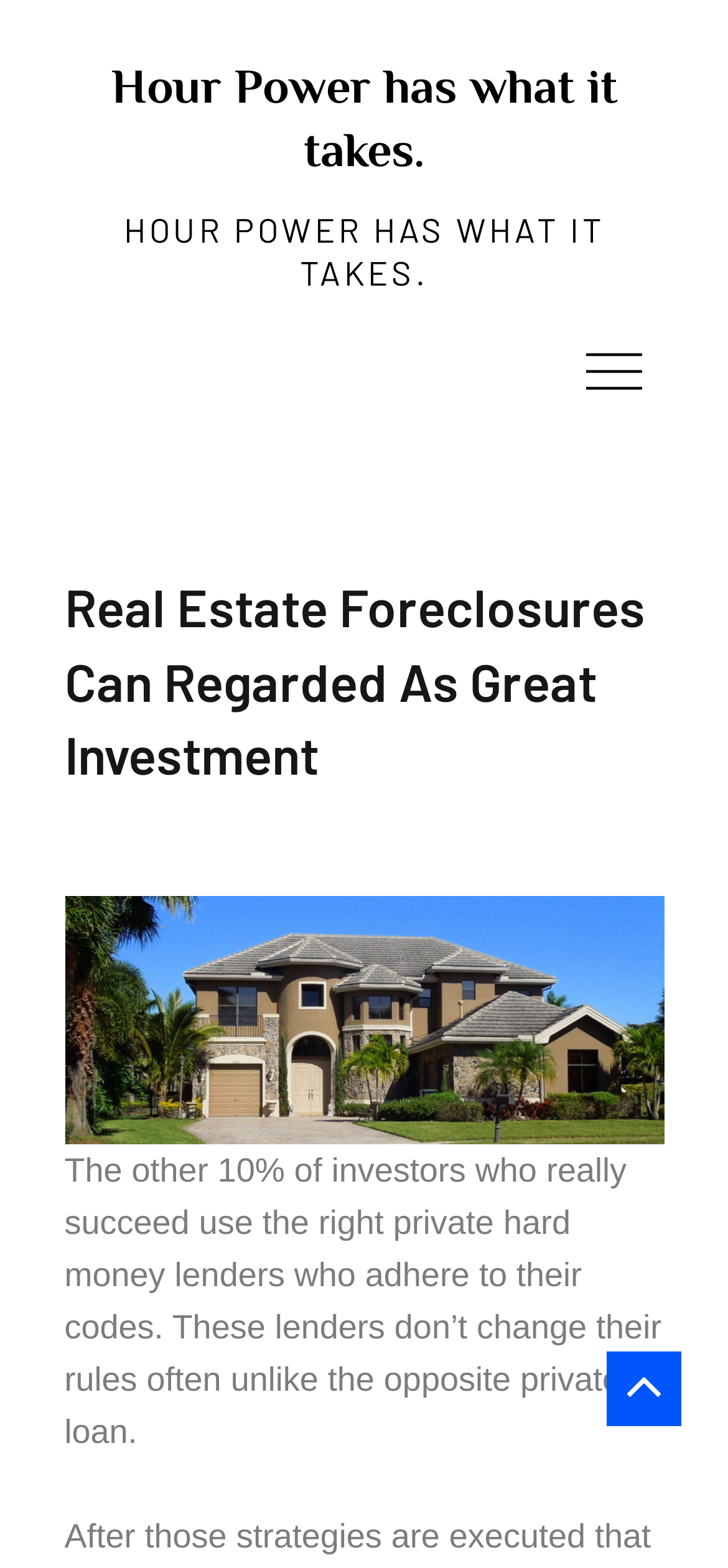Determine the main heading of the webpage and generate its text.

Hour Power has what it takes.